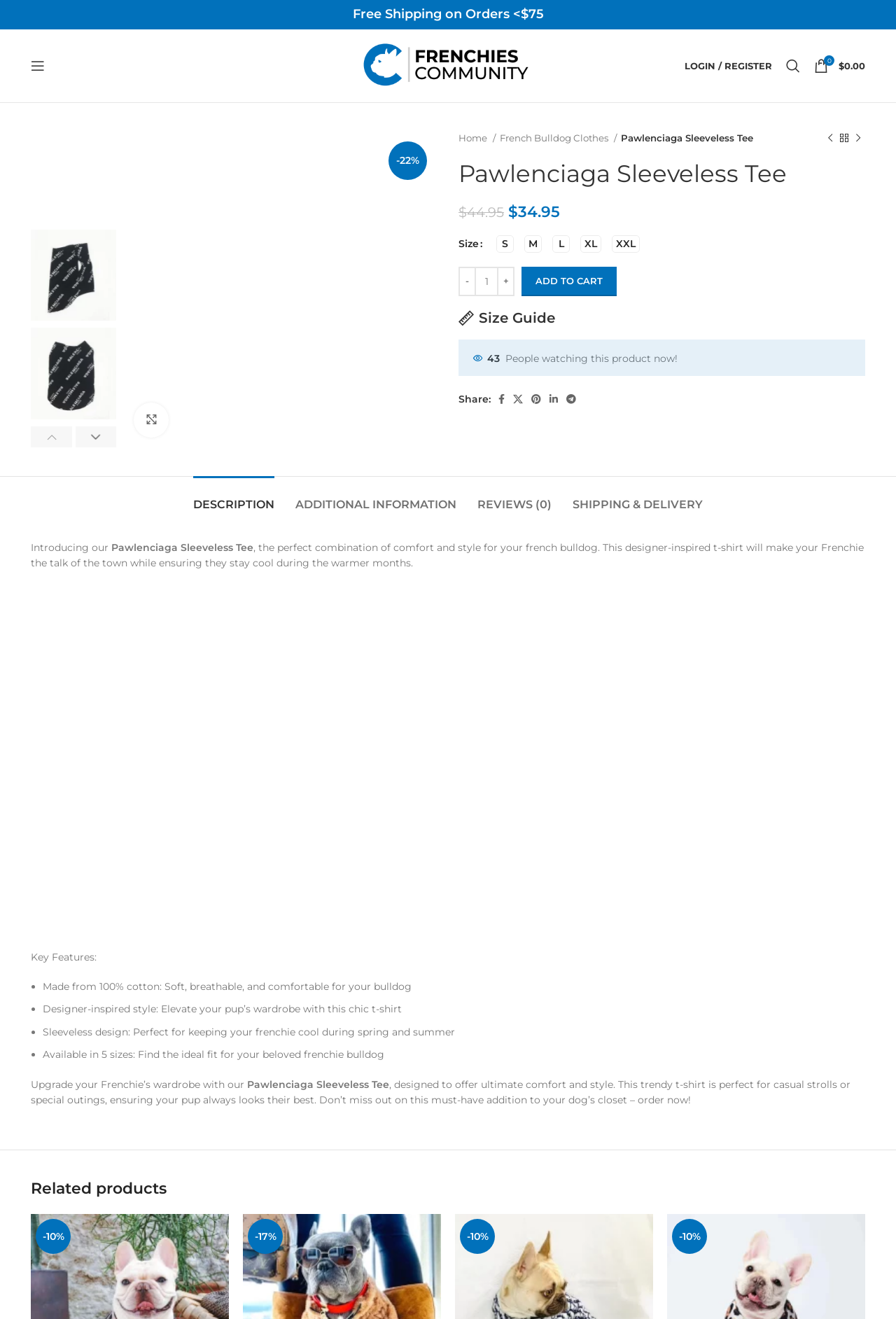Show me the bounding box coordinates of the clickable region to achieve the task as per the instruction: "Click to enlarge the image".

[0.149, 0.305, 0.188, 0.332]